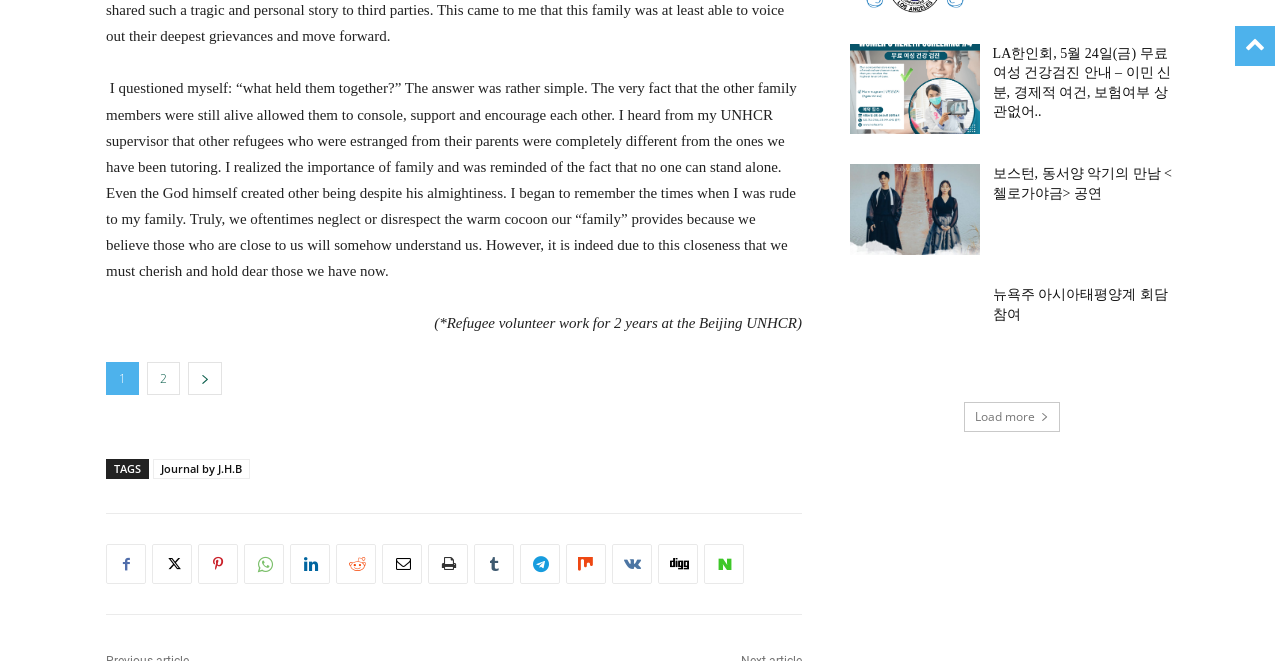How many social media links are there?
Answer the question with as much detail as you can, using the image as a reference.

There are 15 social media links at the bottom of the webpage, represented by various icons. These links are arranged horizontally and are easily accessible.